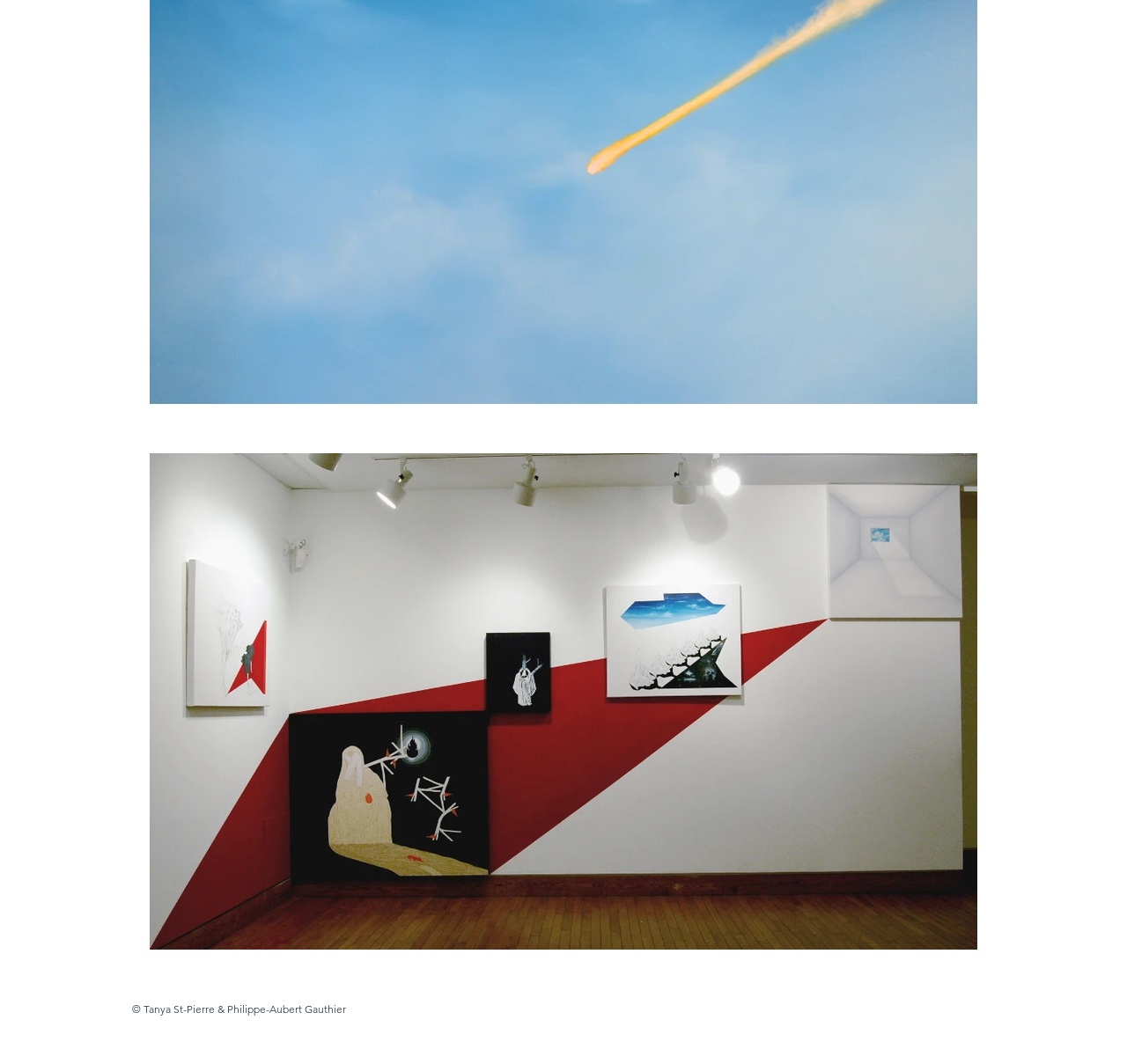How many navigation buttons are in the Paginated grid gallery region?
From the screenshot, provide a brief answer in one word or phrase.

4